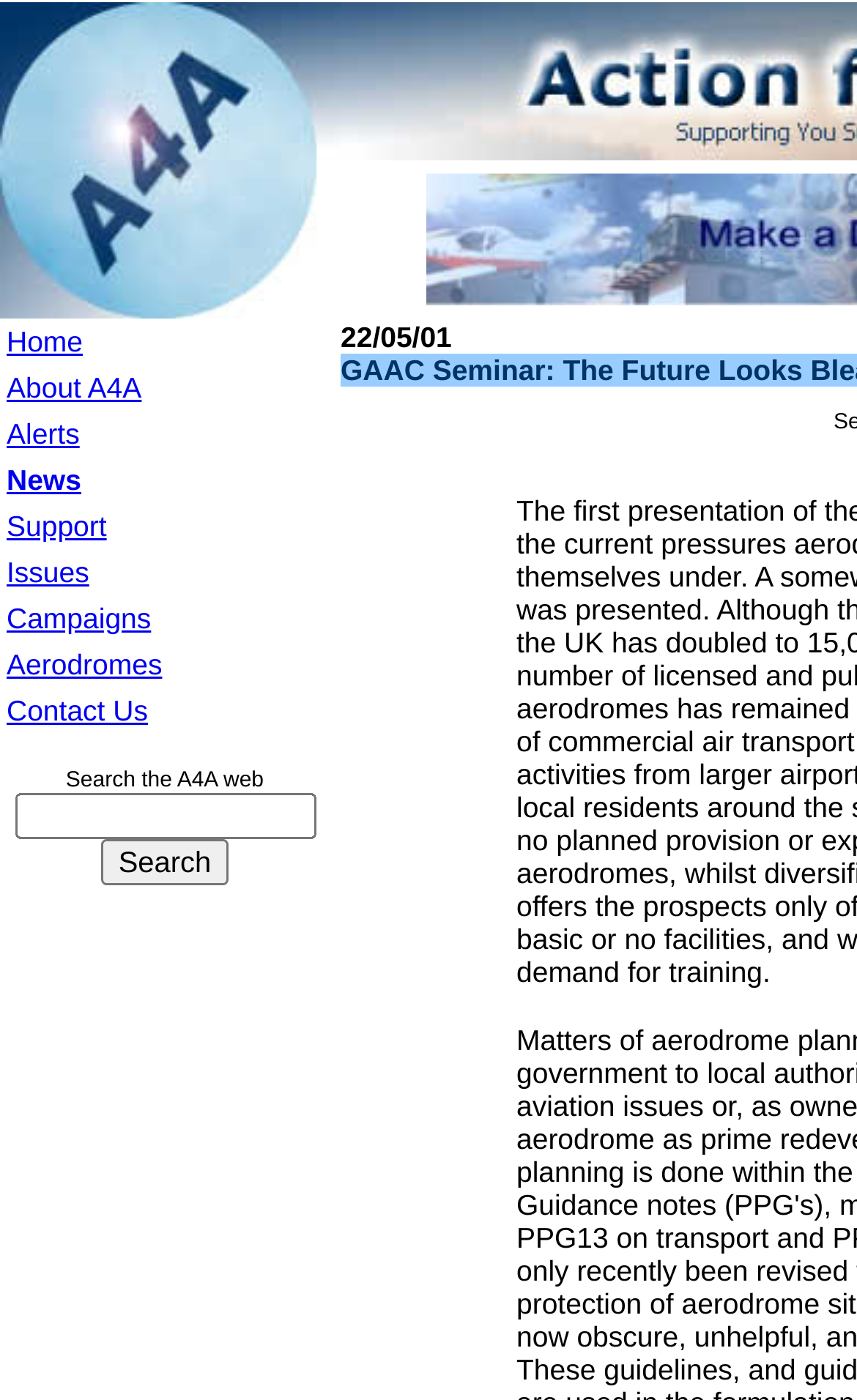What is the date mentioned on the webpage?
Examine the screenshot and reply with a single word or phrase.

22/05/01